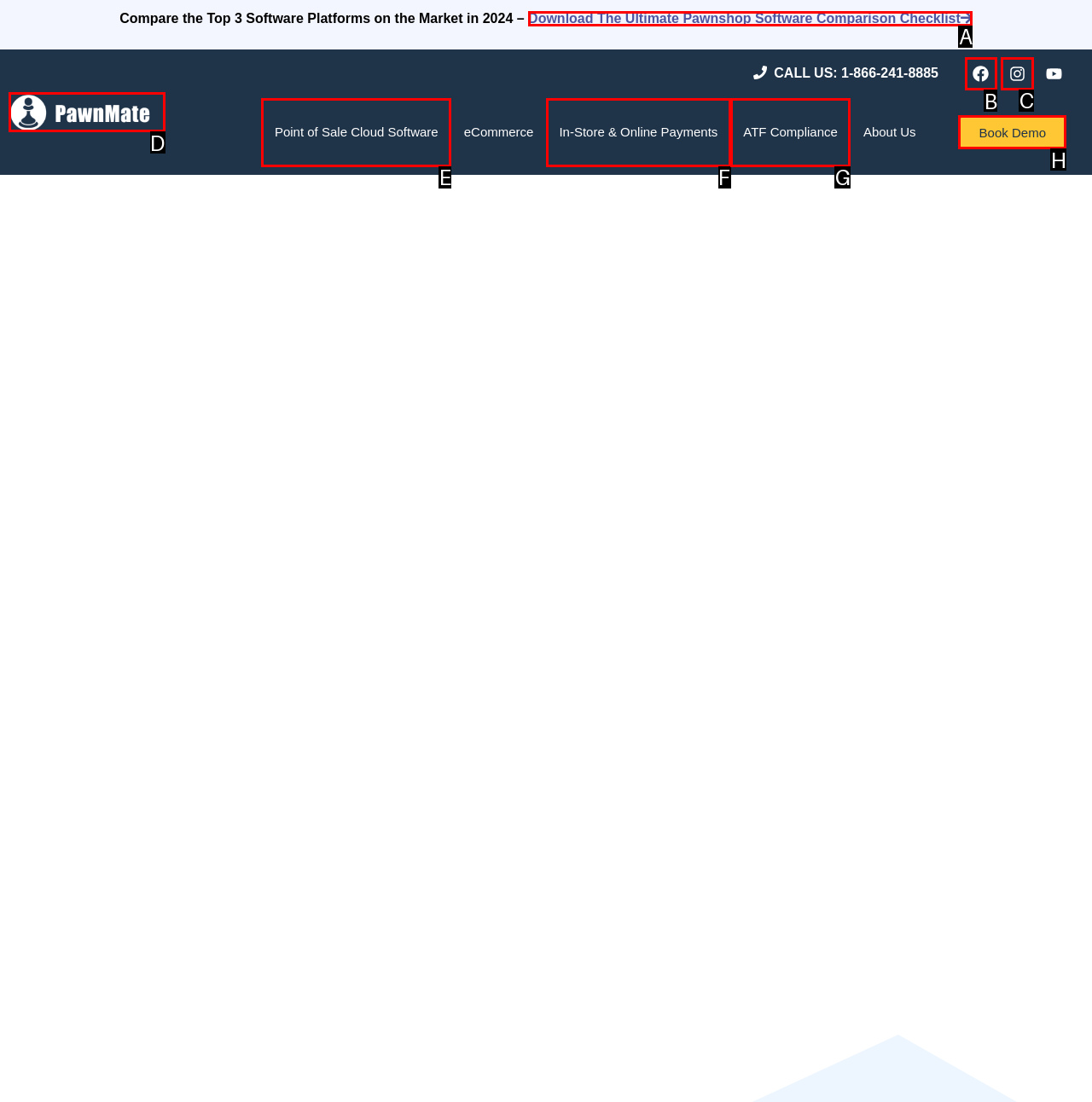Point out which HTML element you should click to fulfill the task: Visit Facebook page.
Provide the option's letter from the given choices.

B